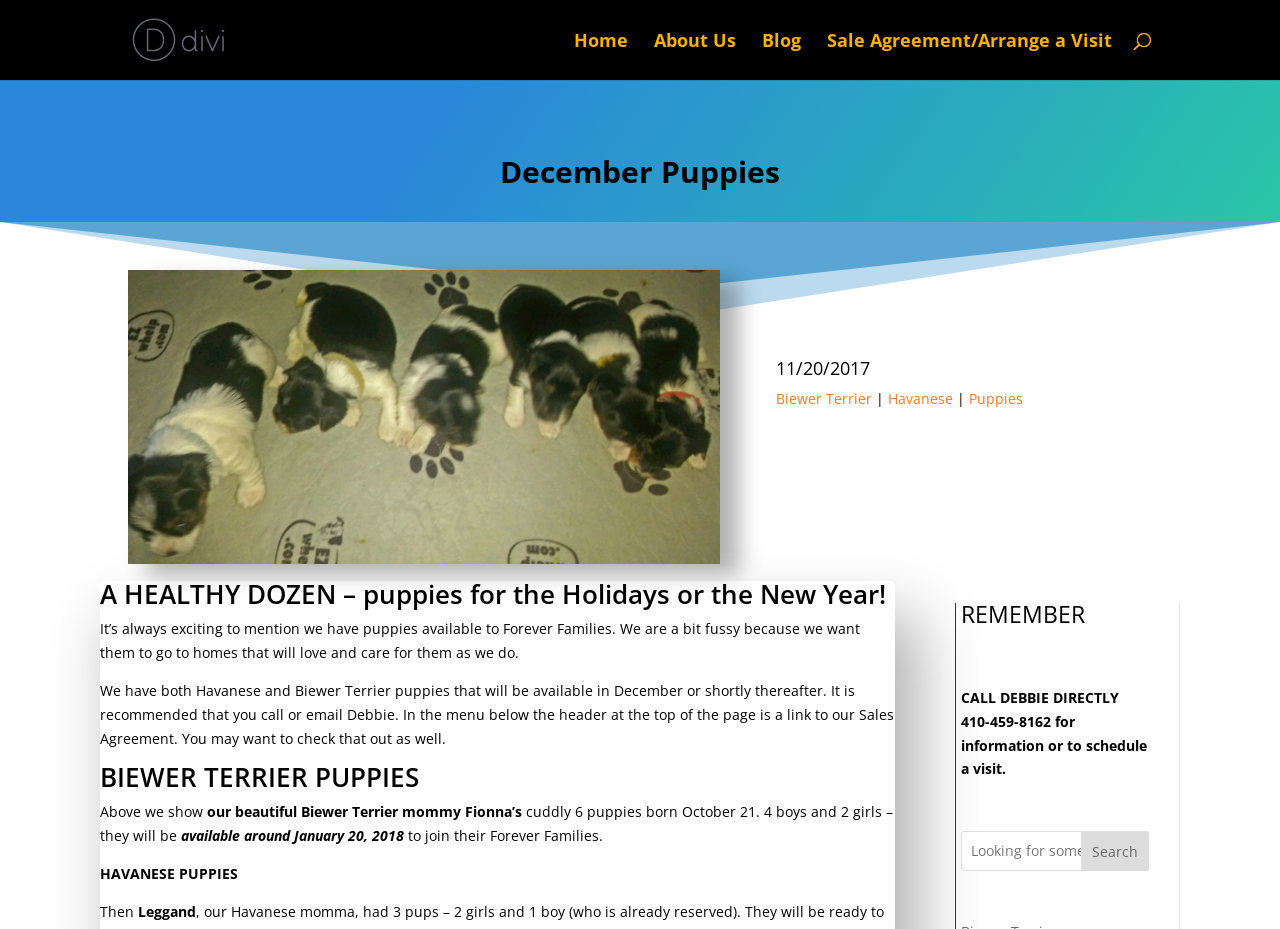Identify the coordinates of the bounding box for the element that must be clicked to accomplish the instruction: "Call Debbie directly using the provided phone number".

[0.75, 0.741, 0.896, 0.838]